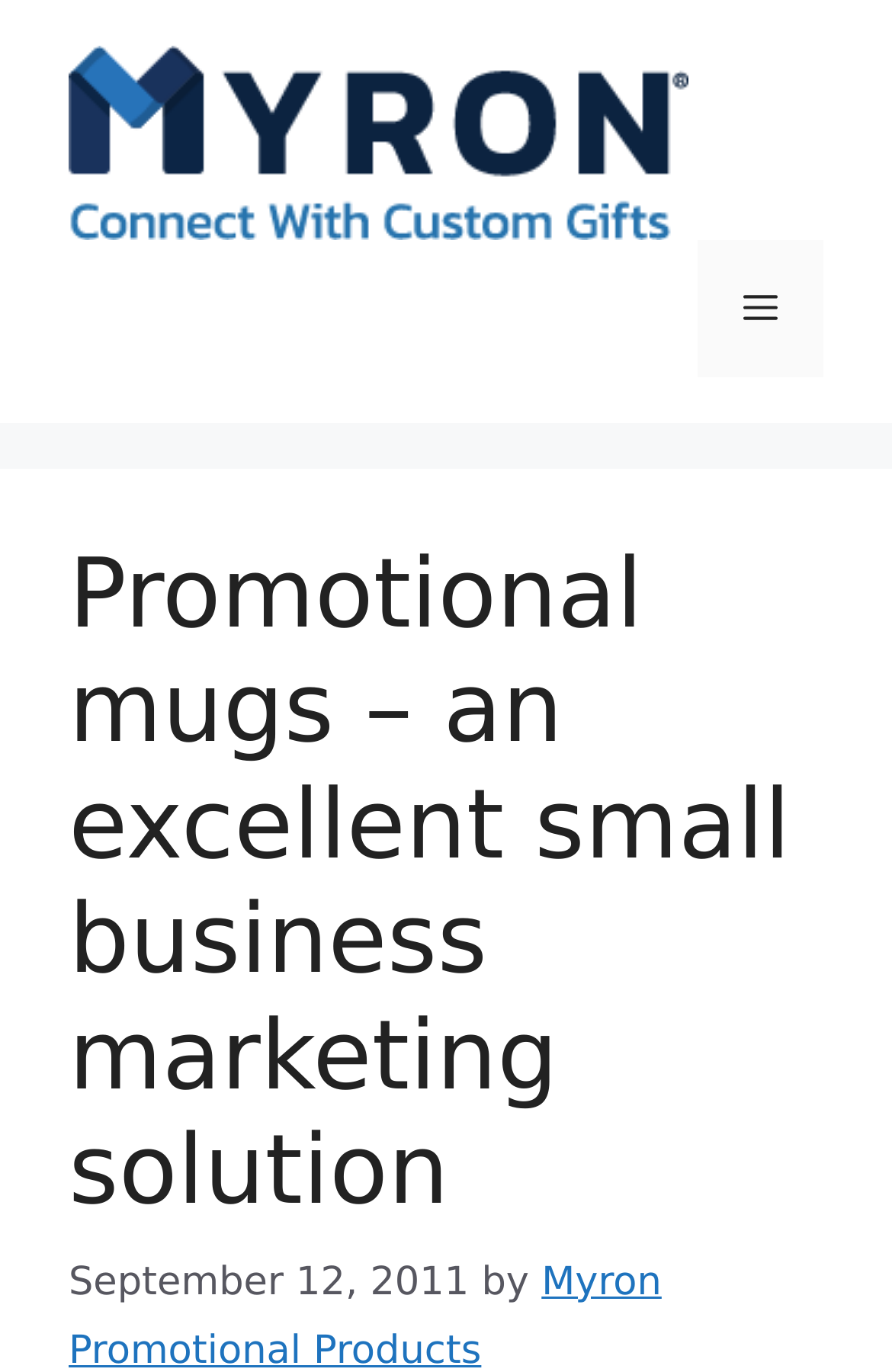What is the purpose of the button?
Please respond to the question with a detailed and thorough explanation.

I found the answer by looking at the button element with the text 'Menu' which is a child of the navigation element with the text 'Mobile Toggle'.